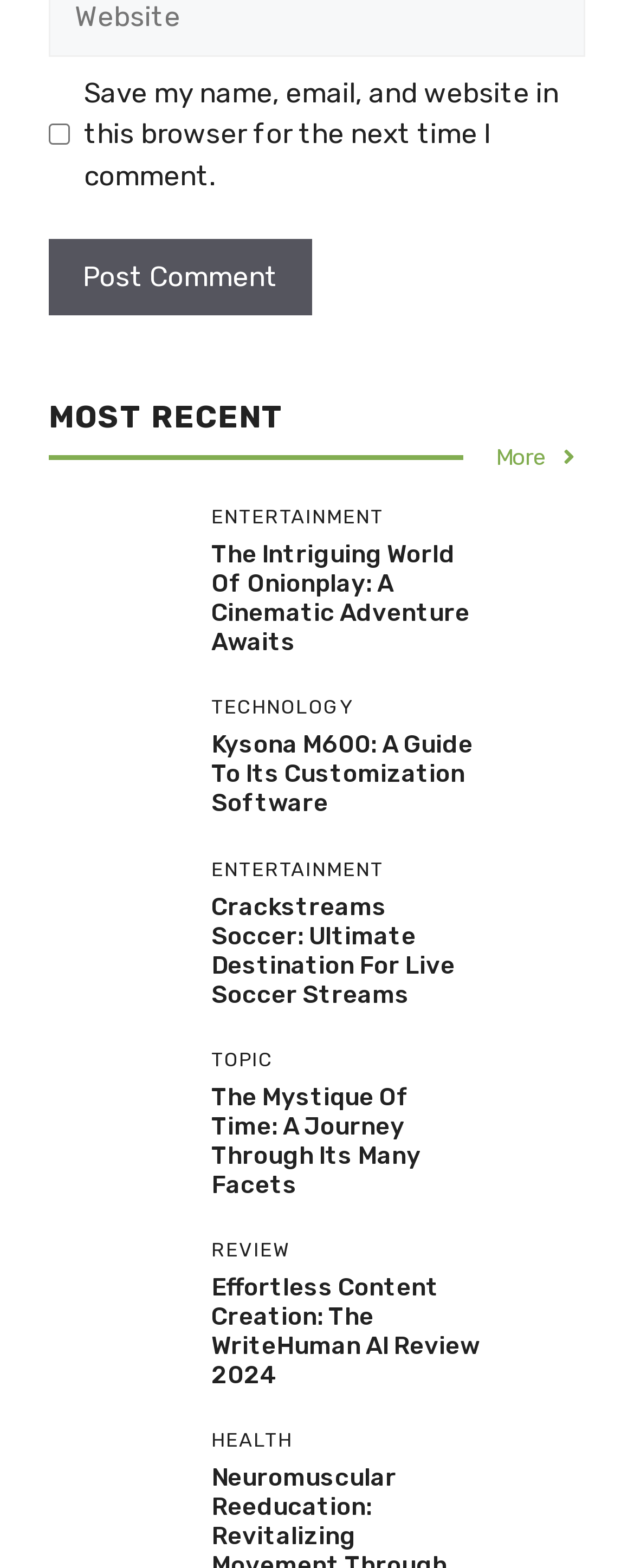What is the name of the software mentioned in the article 'Kysona M600: A Guide To Its Customization Software'?
Please interpret the details in the image and answer the question thoroughly.

I found the heading 'Kysona M600: A Guide To Its Customization Software' and extracted the software name 'Kysona M600' from it.